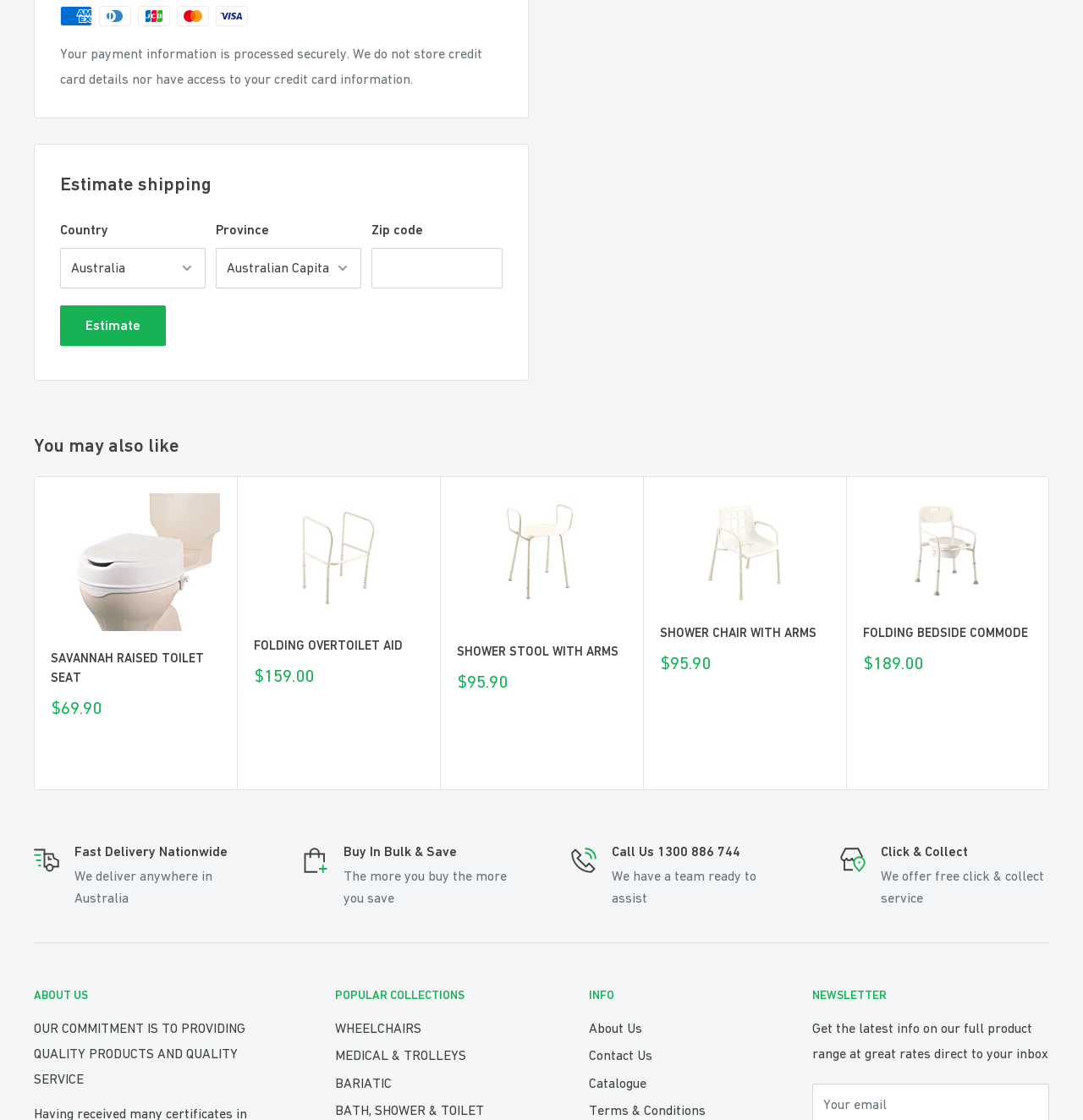Find the bounding box coordinates for the UI element whose description is: "parent_node: SAVANNAH RAISED TOILET SEAT". The coordinates should be four float numbers between 0 and 1, in the format [left, top, right, bottom].

[0.047, 0.44, 0.203, 0.563]